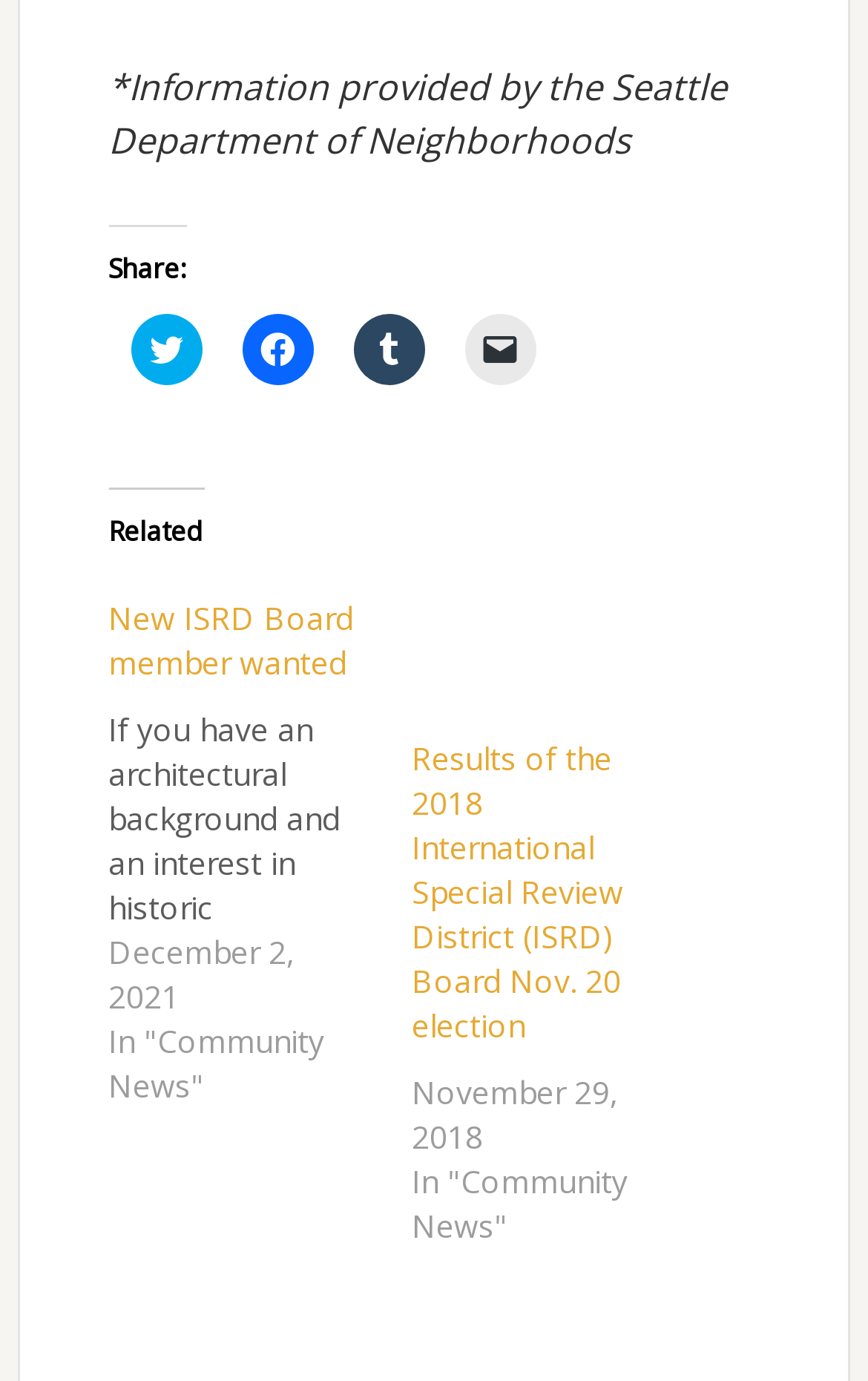Identify the bounding box coordinates of the section to be clicked to complete the task described by the following instruction: "Email a link to a friend". The coordinates should be four float numbers between 0 and 1, formatted as [left, top, right, bottom].

[0.535, 0.227, 0.617, 0.279]